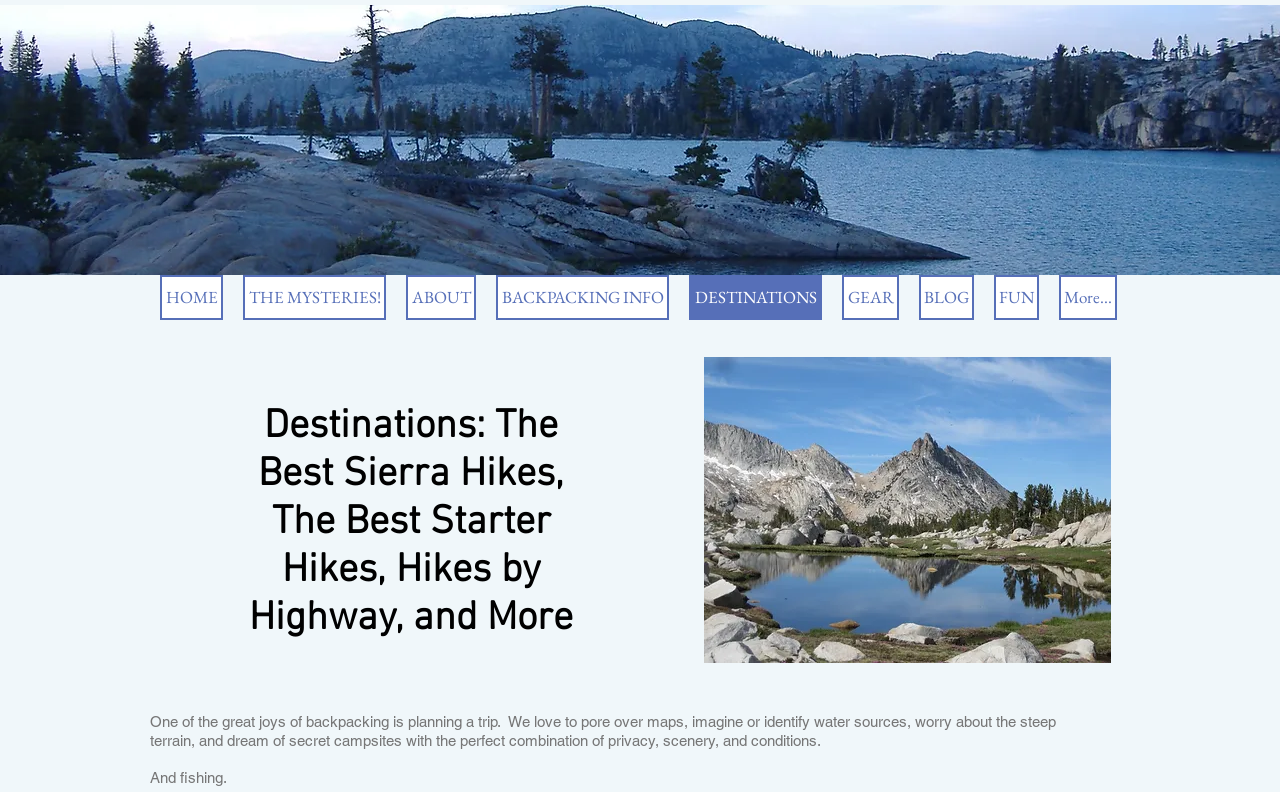Locate the bounding box coordinates of the segment that needs to be clicked to meet this instruction: "Check the WordPress link".

None